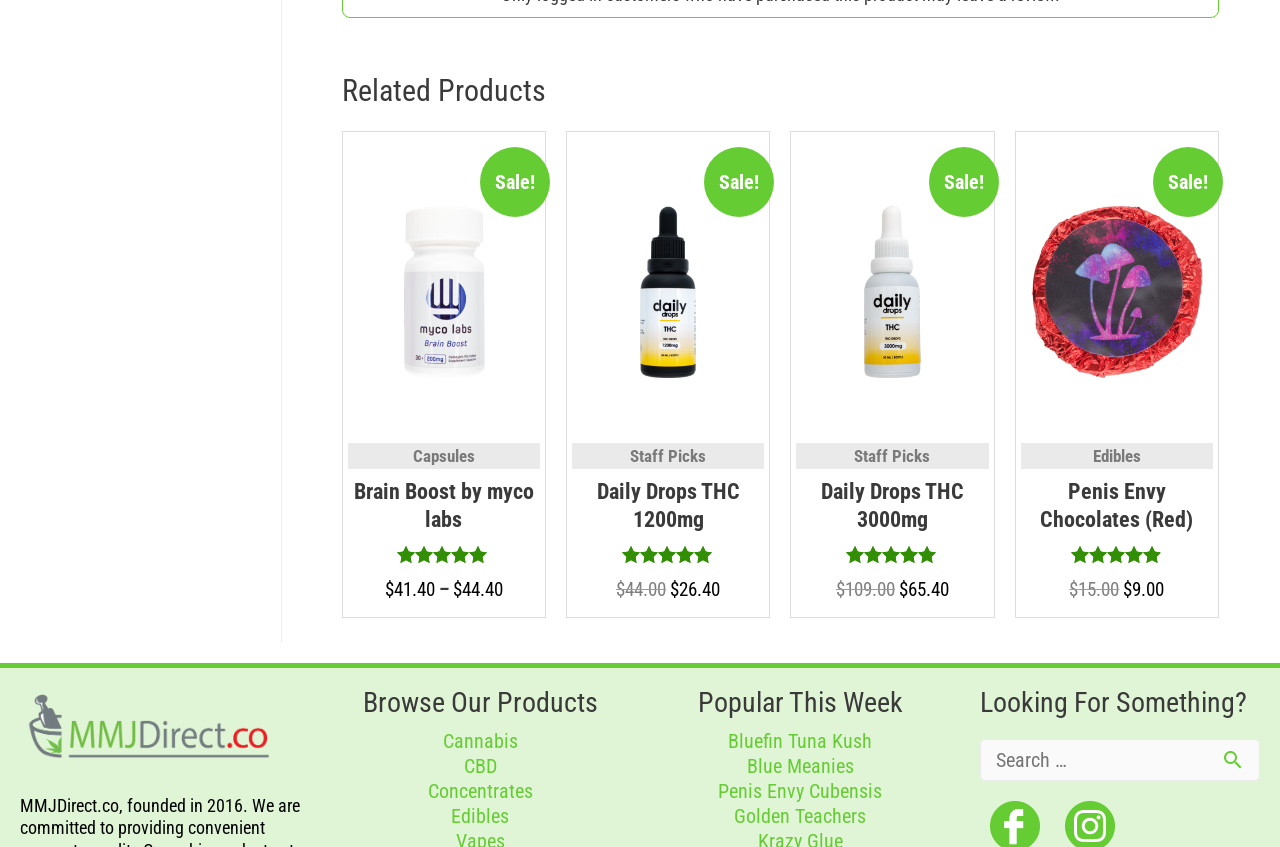What is the rating of the product 'Daily Drops THC 1200mg'?
Please provide a single word or phrase as your answer based on the image.

4.90 out of 5